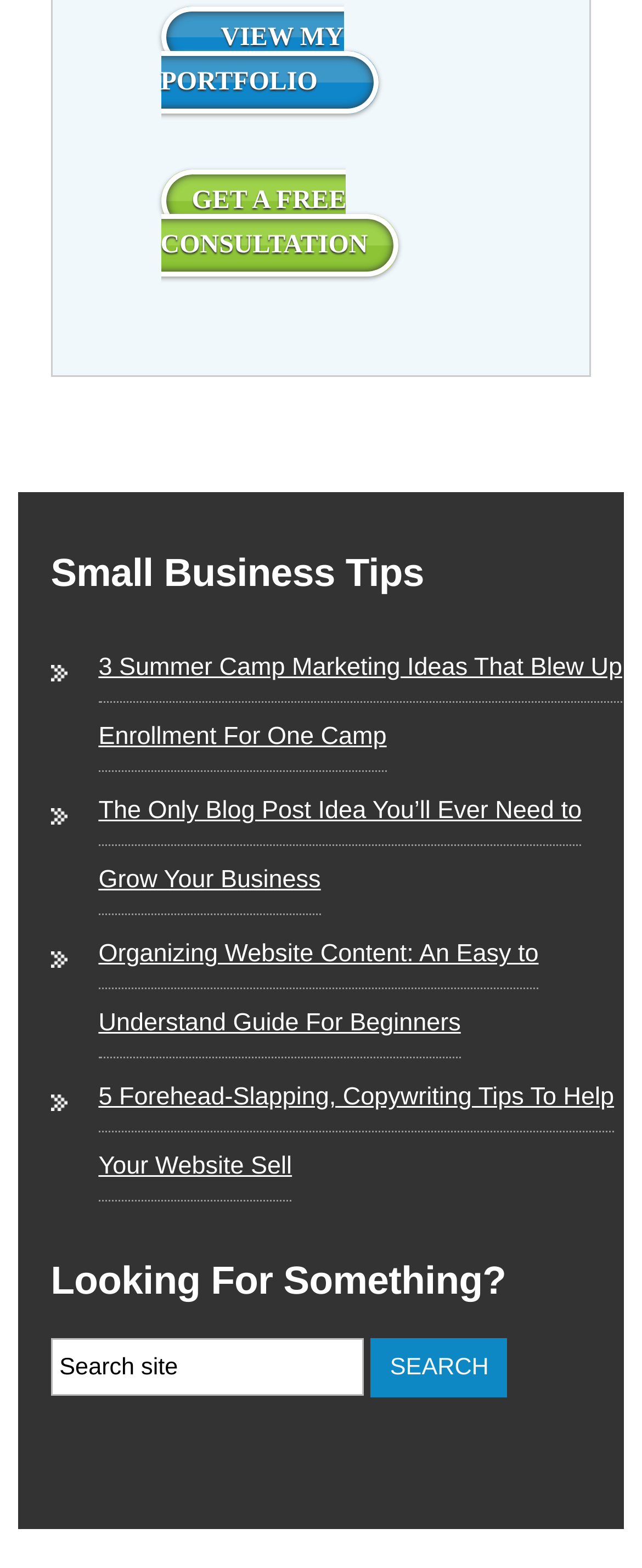Respond with a single word or phrase to the following question: How many links are under the 'Small Business Tips' heading?

4